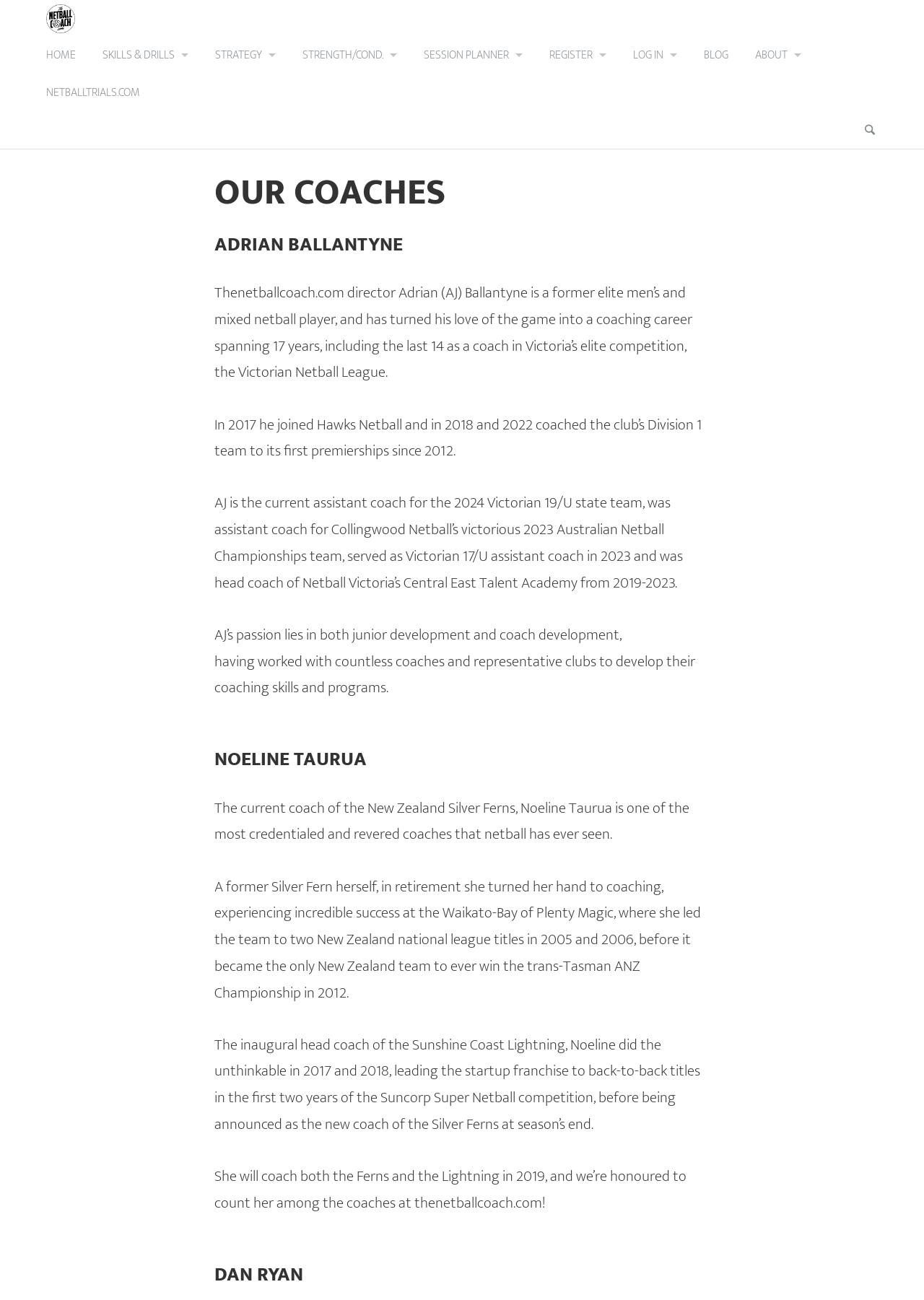Answer the question below in one word or phrase:
How many years of coaching experience does Adrian Ballantyne have?

17 years